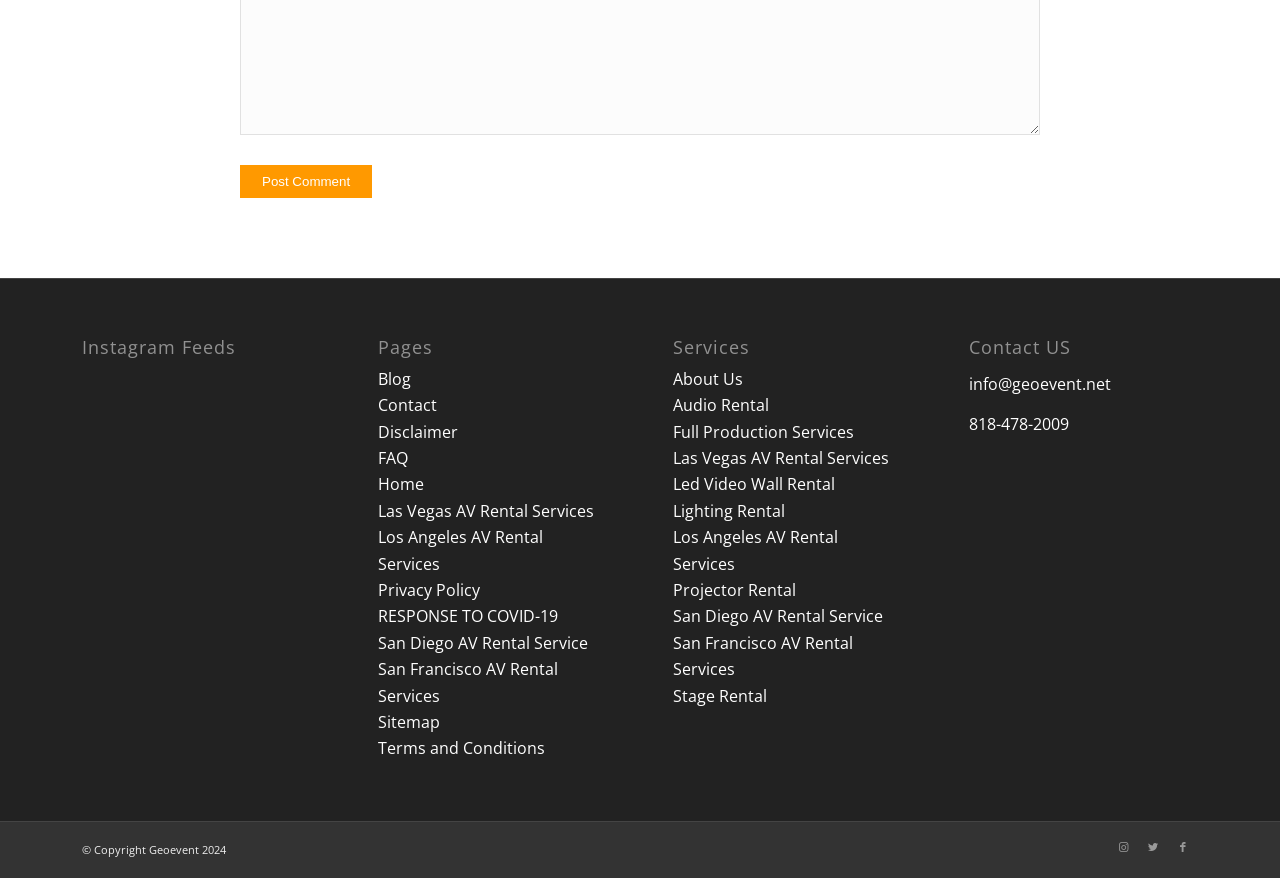Locate and provide the bounding box coordinates for the HTML element that matches this description: "Facebook".

[0.912, 0.947, 0.936, 0.981]